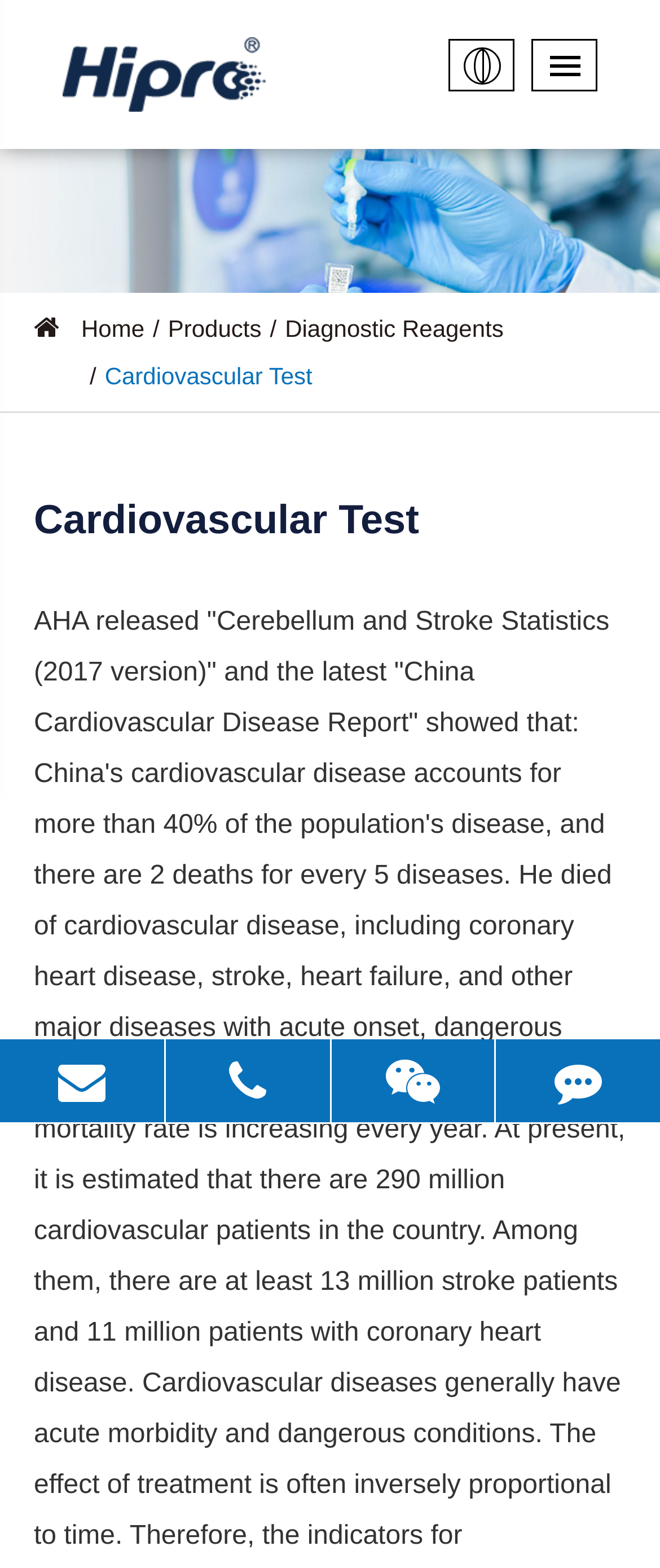Locate the bounding box coordinates of the element that should be clicked to execute the following instruction: "contact via E-mail".

[0.0, 0.663, 0.249, 0.716]